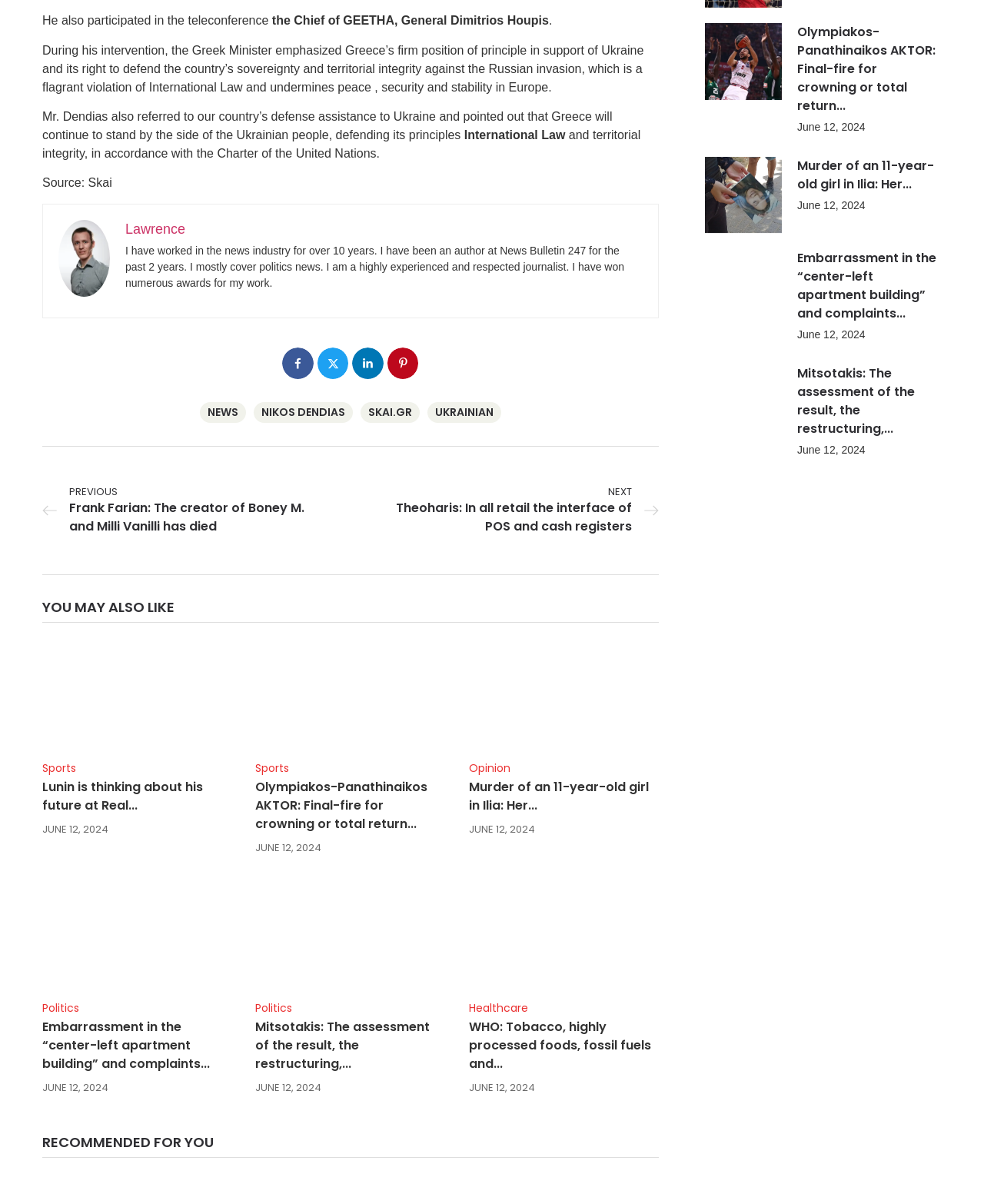Can you find the bounding box coordinates of the area I should click to execute the following instruction: "Learn about the company"?

None